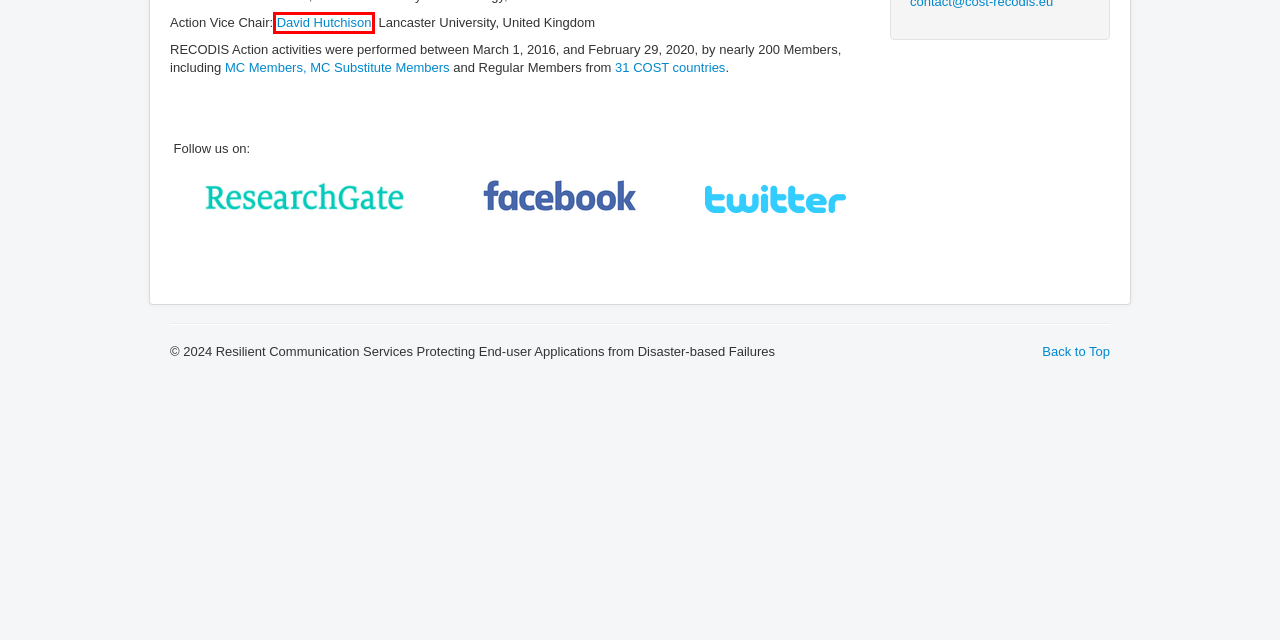Analyze the given webpage screenshot and identify the UI element within the red bounding box. Select the webpage description that best matches what you expect the new webpage to look like after clicking the element. Here are the candidates:
A. Other Dissemination Activities
B. The final book of RECODIS
C. Calls for STSMs
D. David Hutchison - Lancaster University
E. Action CA15127 - COST
F. Completed STSMs
G. ITC Conference Grants
H. Training School

D